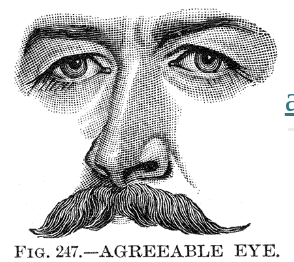Offer a detailed narrative of the scene depicted in the image.

The image depicts an artistic representation titled "The Agreeable Eye," identified as Figure 247. It features a close-up illustration of a man's face with prominent facial features, including expressive eyes and a distinct mustache. The style of the illustration suggests a classic or vintage aesthetic, common in historical texts or anatomical studies. This image likely serves as a visual reference in a discussion about perception or beauty, aligning with themes explored in the surrounding content titled "an eudæmonist › the new credulity." The juxtaposition of the meticulous detail and the title hints at an exploration of the philosophical implications of perception and aesthetic appreciation.